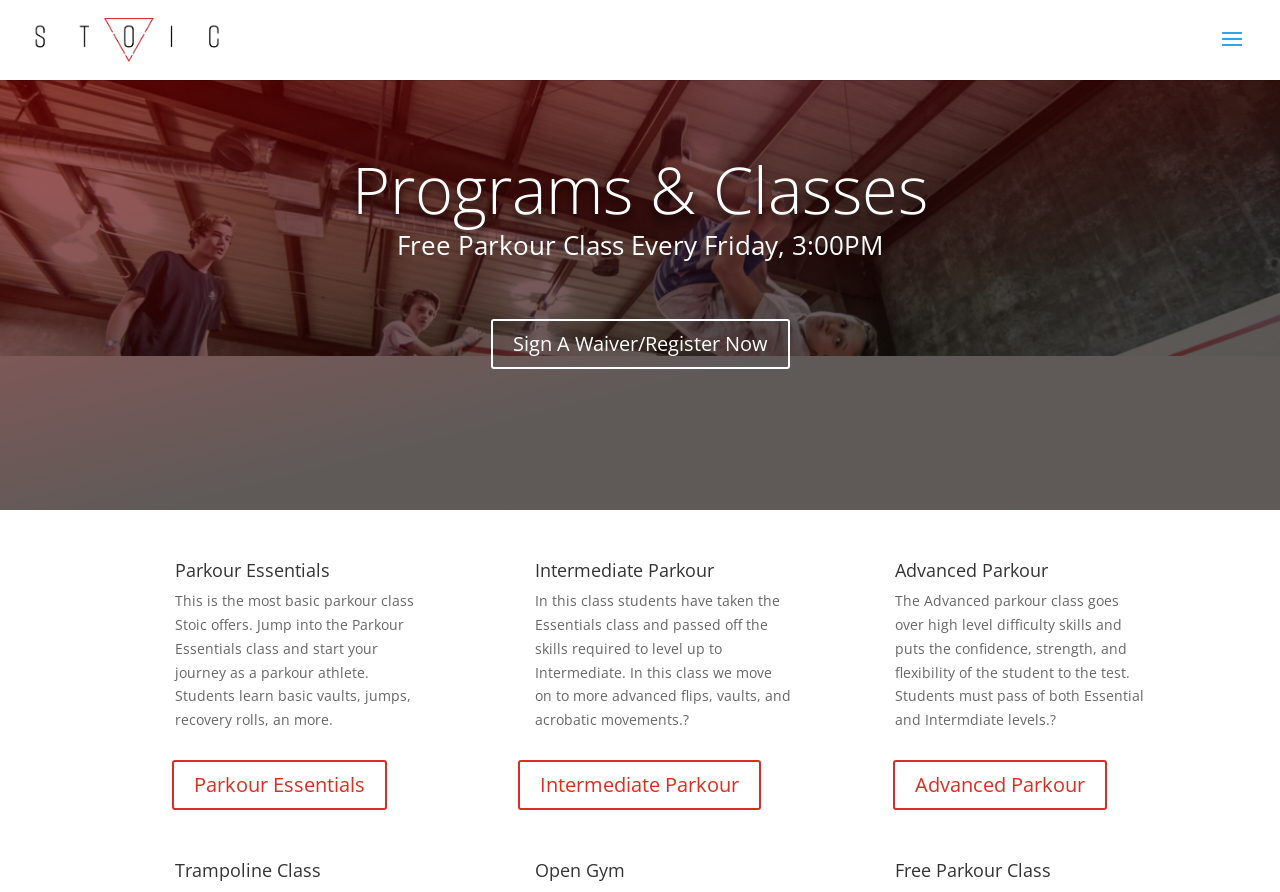Predict the bounding box coordinates of the UI element that matches this description: "Sign A Waiver/Register Now". The coordinates should be in the format [left, top, right, bottom] with each value between 0 and 1.

[0.383, 0.358, 0.617, 0.414]